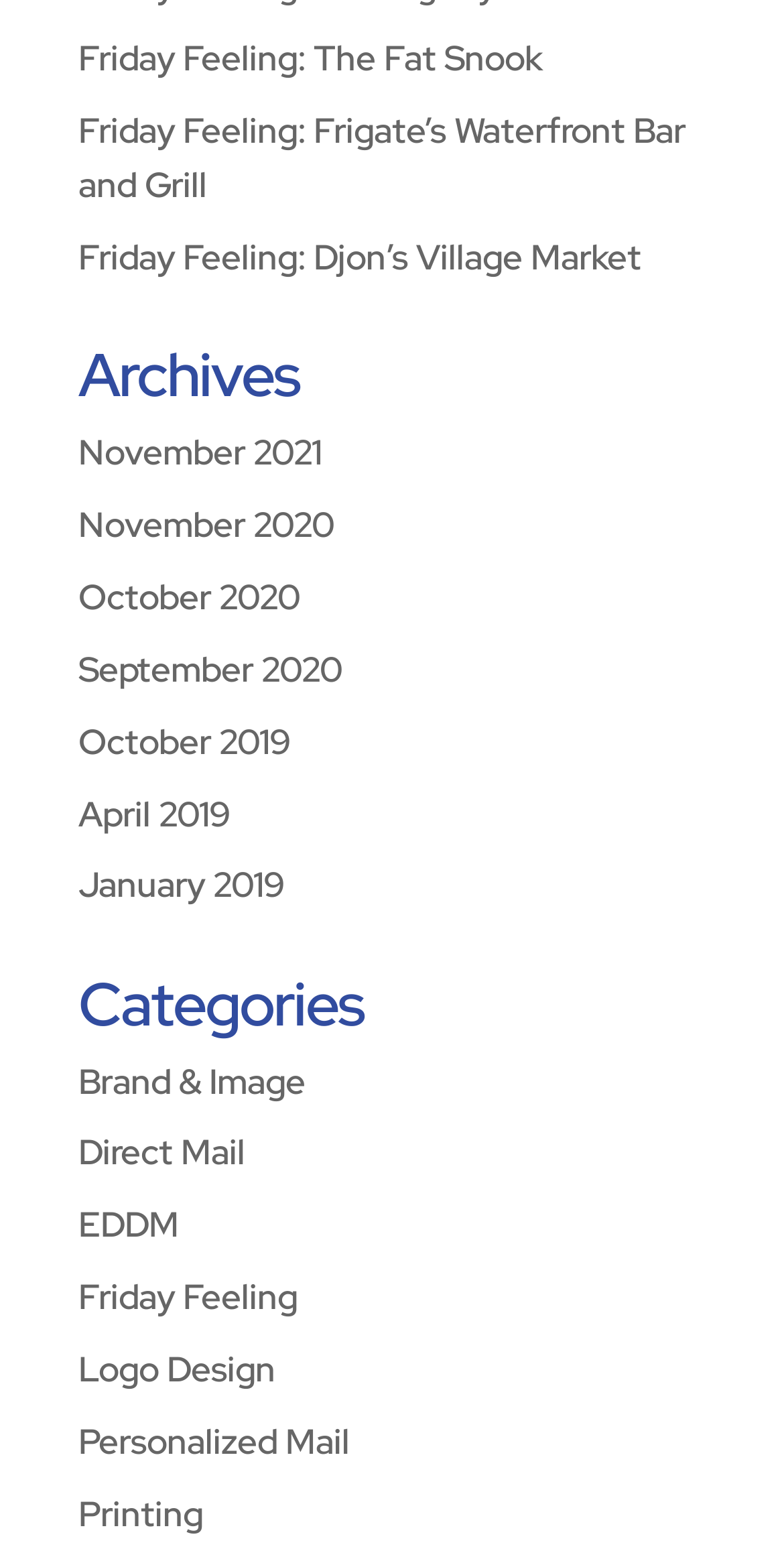Please find the bounding box coordinates for the clickable element needed to perform this instruction: "explore Brand & Image category".

[0.1, 0.68, 0.39, 0.709]